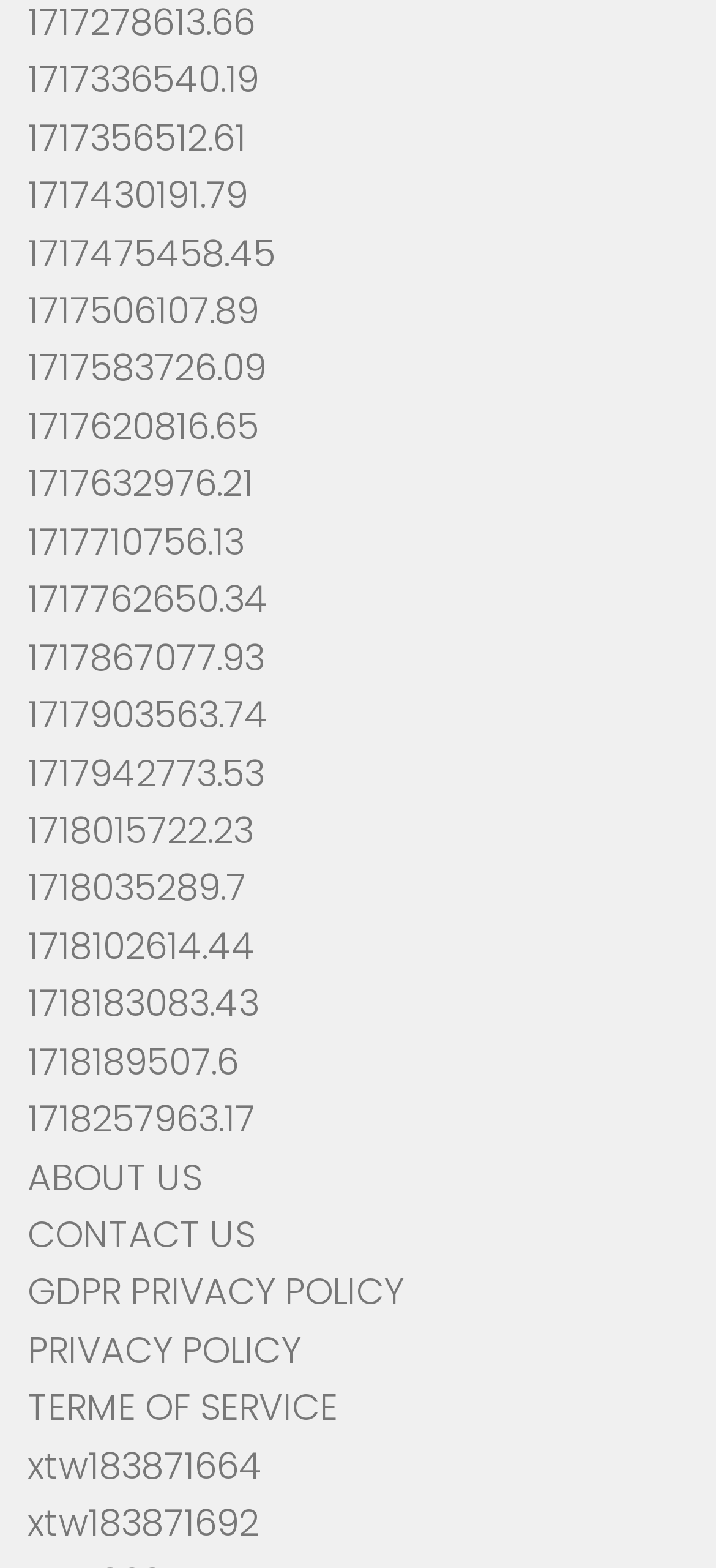What is the last link on the webpage?
Based on the image, provide your answer in one word or phrase.

xtw183871692